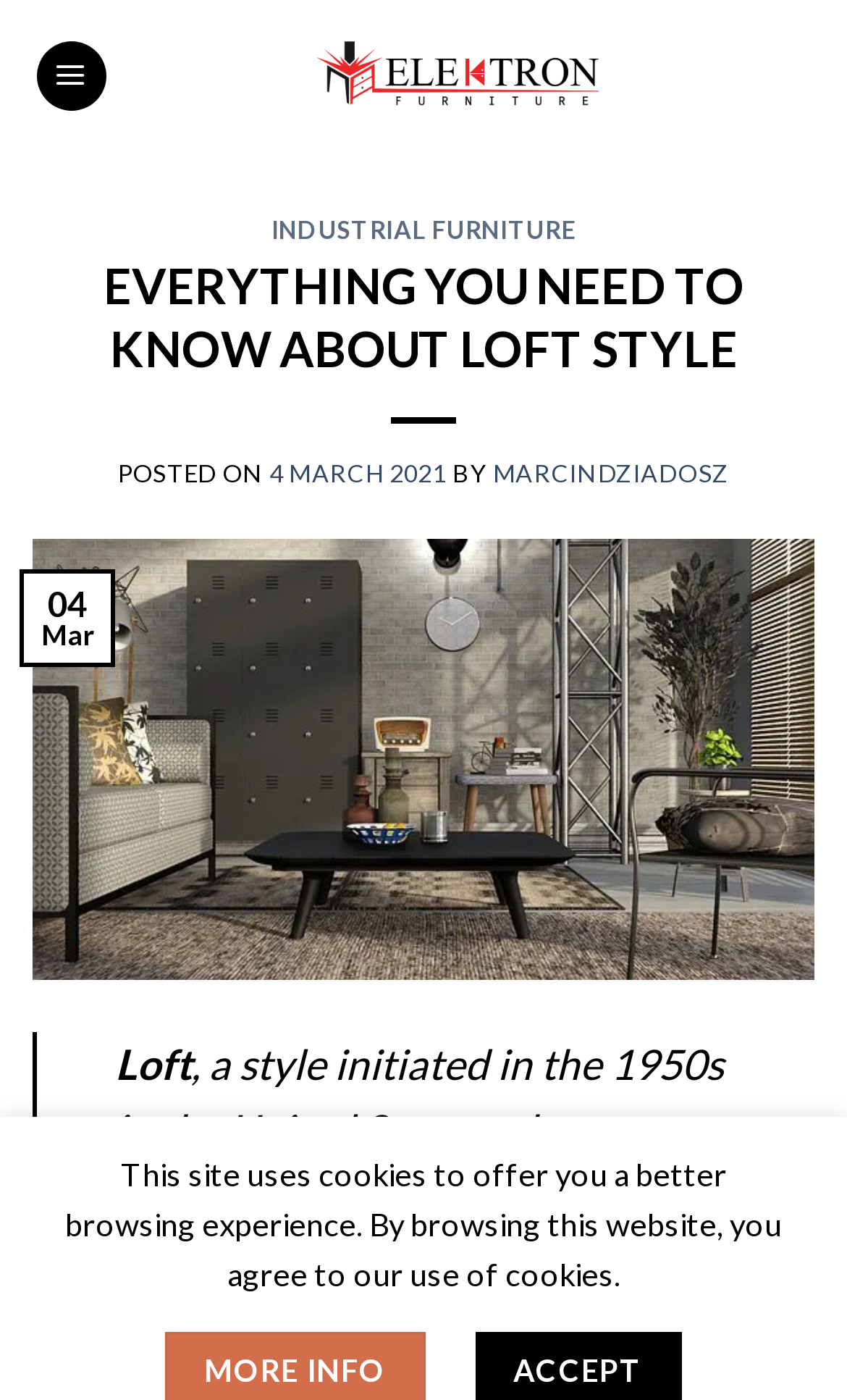What is the category of furniture discussed in the article?
Please provide a detailed answer to the question.

The answer can be found by looking at the heading 'EVERYTHING YOU NEED TO KNOW ABOUT LOFT STYLE' in the main content area of the page.